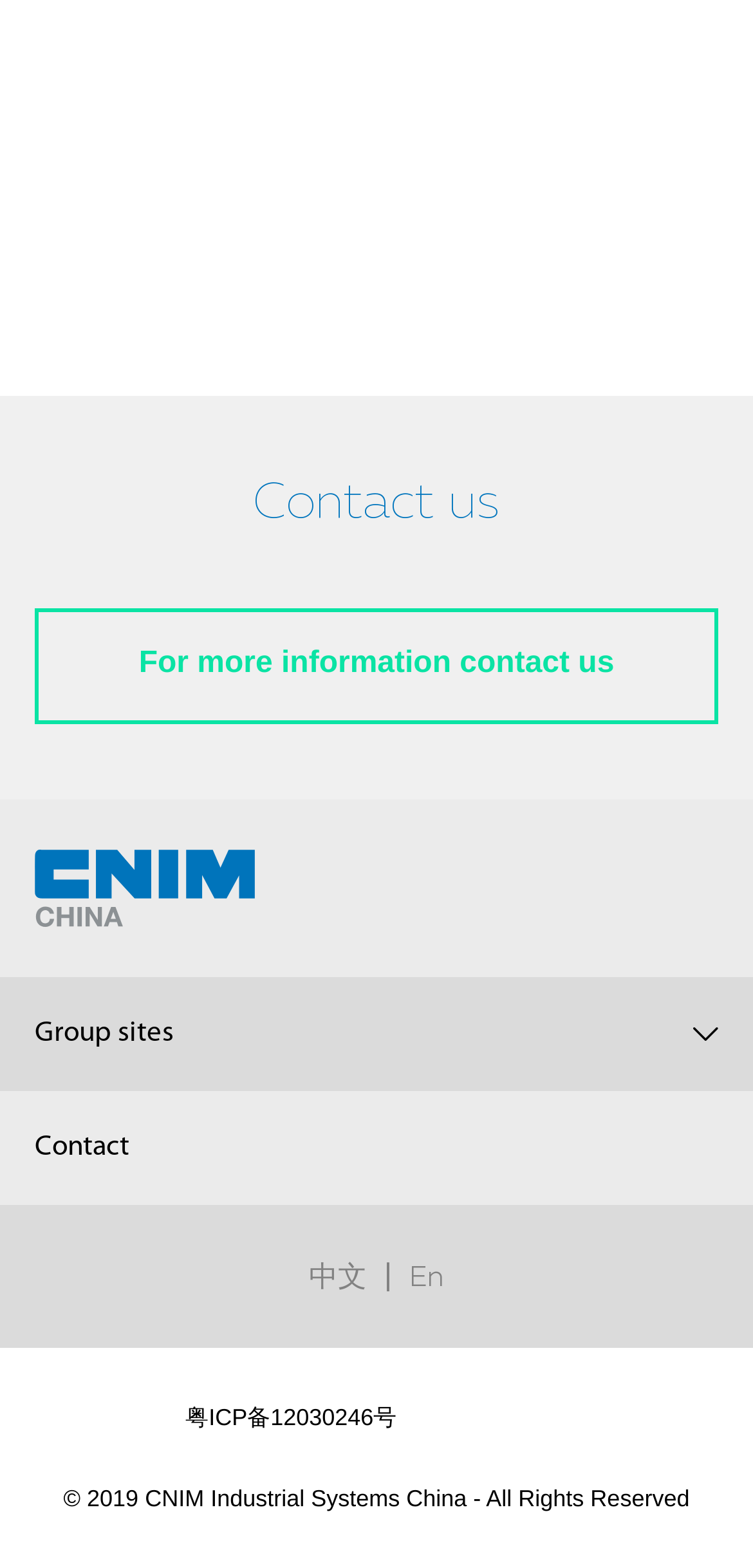Please use the details from the image to answer the following question comprehensively:
What is the copyright year of the website?

The copyright information can be found at the very bottom of the webpage. The text says '© 2019 CNIM Industrial Systems China - All Rights Reserved', which indicates that the copyright year is 2019.